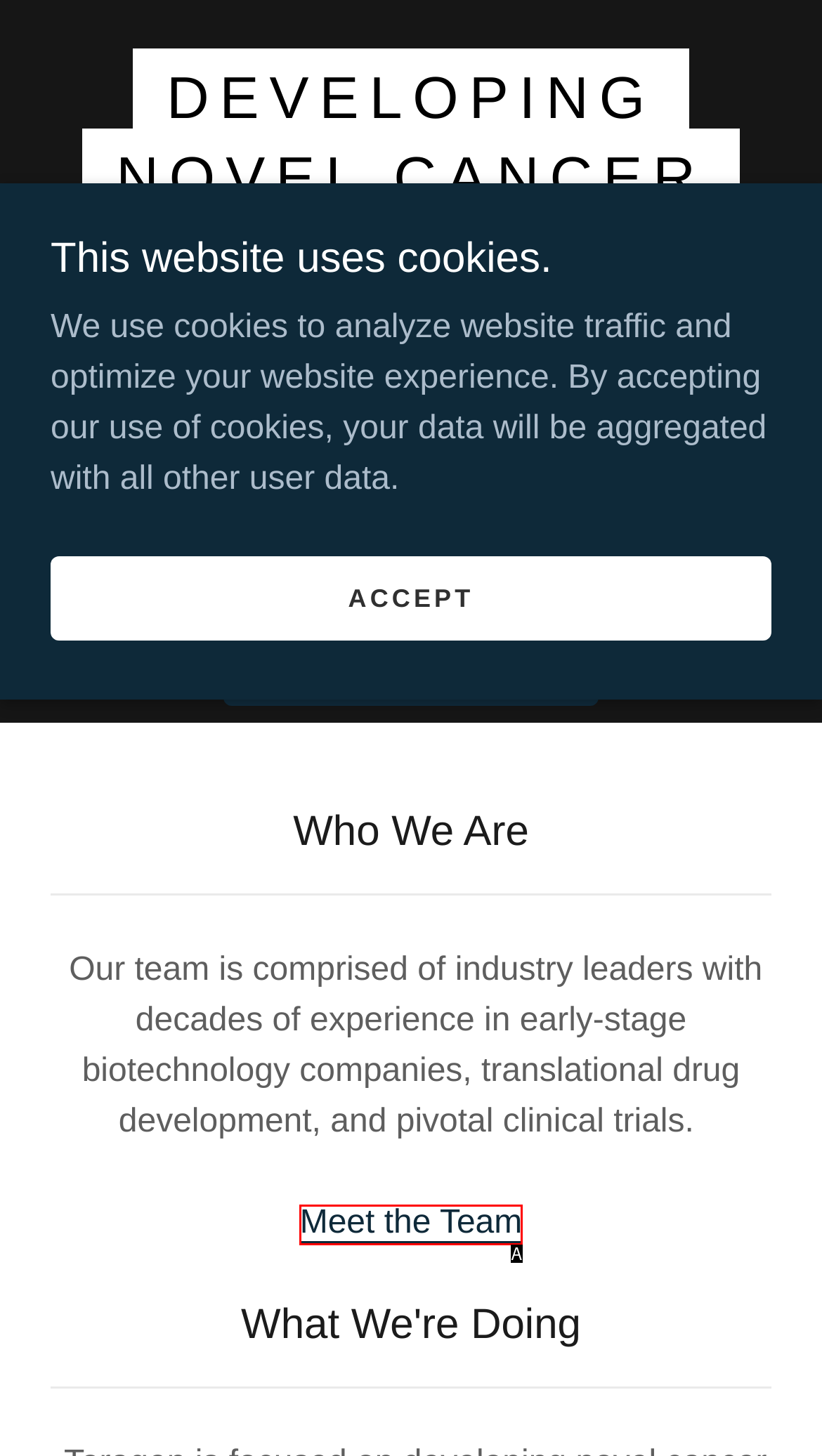Which lettered UI element aligns with this description: Meet the Team
Provide your answer using the letter from the available choices.

A